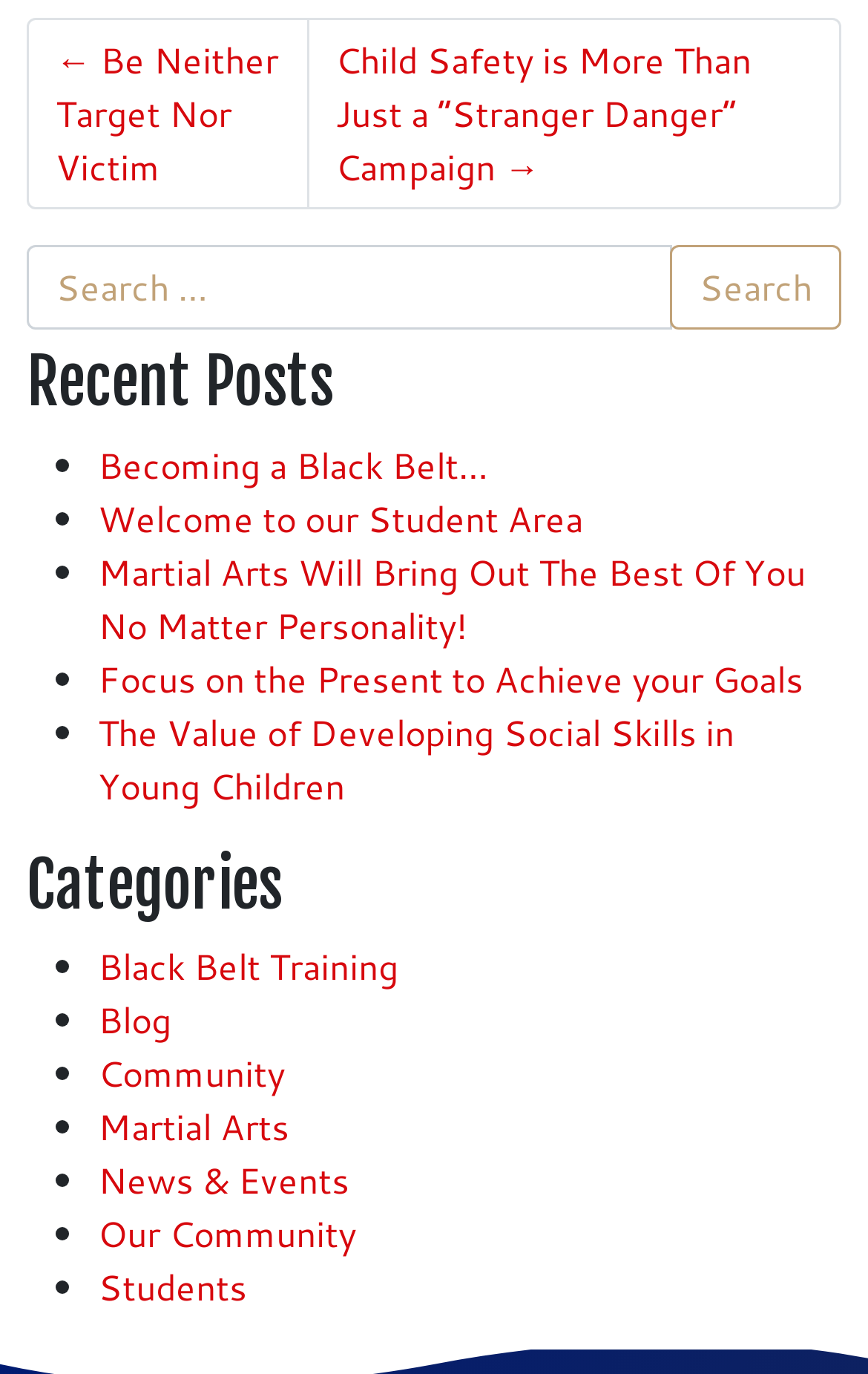Pinpoint the bounding box coordinates of the clickable area necessary to execute the following instruction: "Explore the 'Martial Arts' category". The coordinates should be given as four float numbers between 0 and 1, namely [left, top, right, bottom].

[0.113, 0.801, 0.333, 0.838]